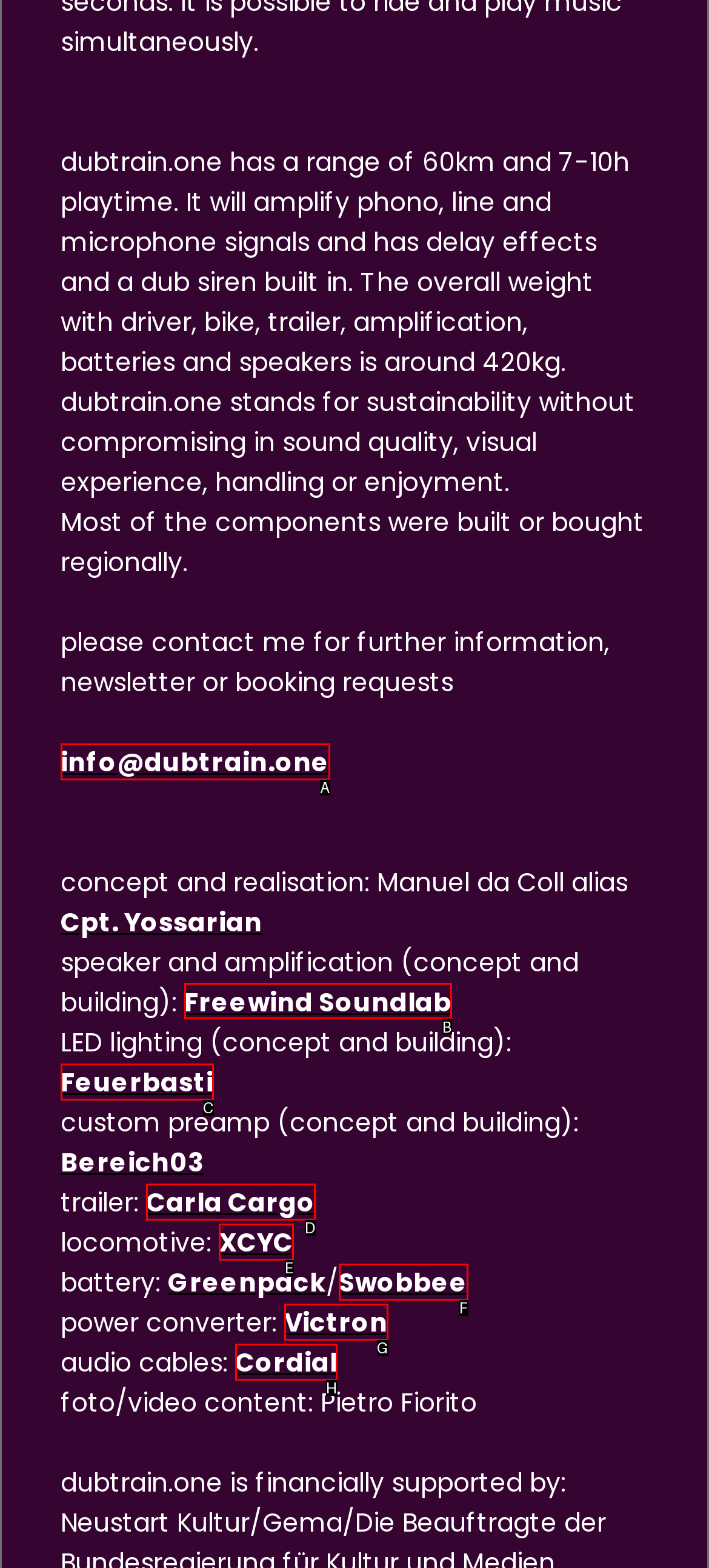Point out the option that needs to be clicked to fulfill the following instruction: learn more about Freewind Soundlab
Answer with the letter of the appropriate choice from the listed options.

B